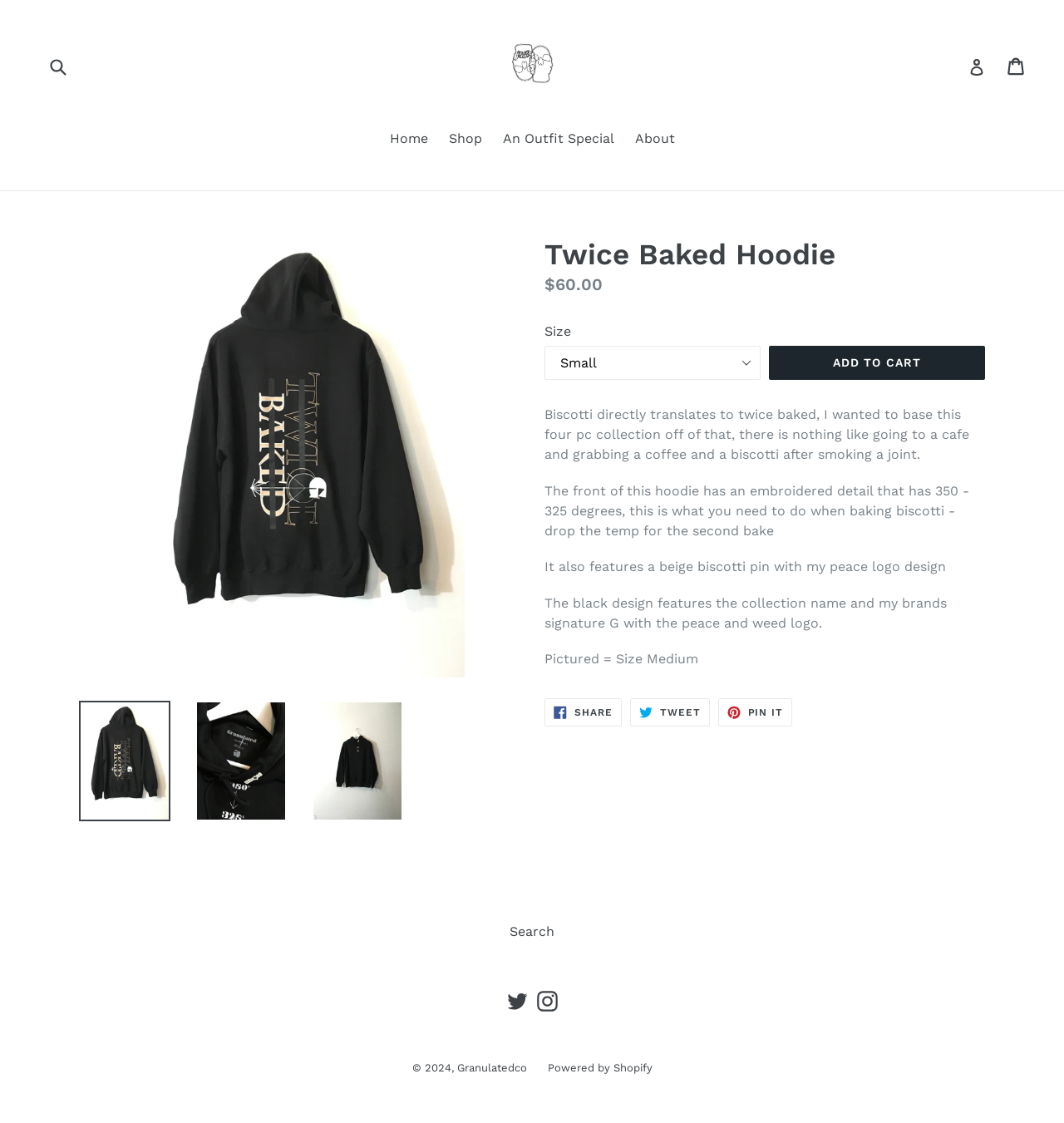Extract the bounding box coordinates of the UI element described by: "Home". The coordinates should include four float numbers ranging from 0 to 1, e.g., [left, top, right, bottom].

[0.358, 0.115, 0.41, 0.135]